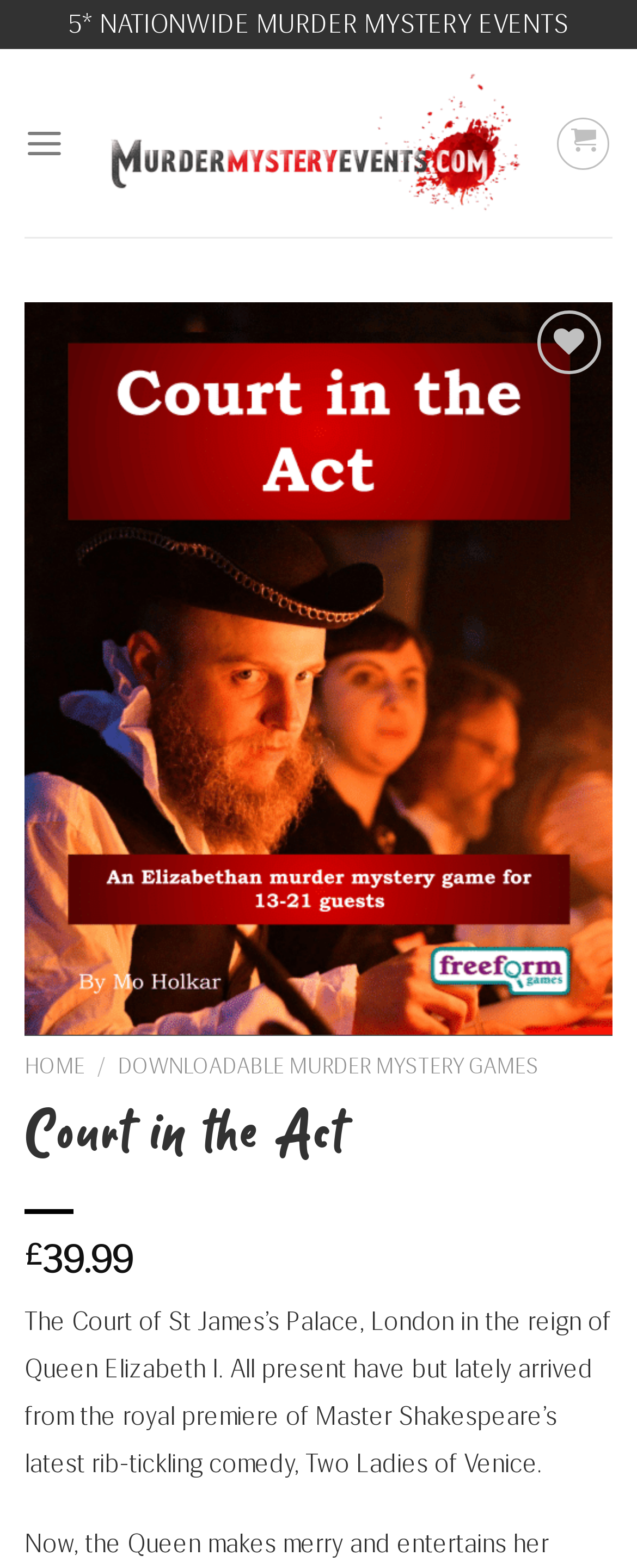Please mark the bounding box coordinates of the area that should be clicked to carry out the instruction: "Open the menu".

[0.038, 0.066, 0.105, 0.117]